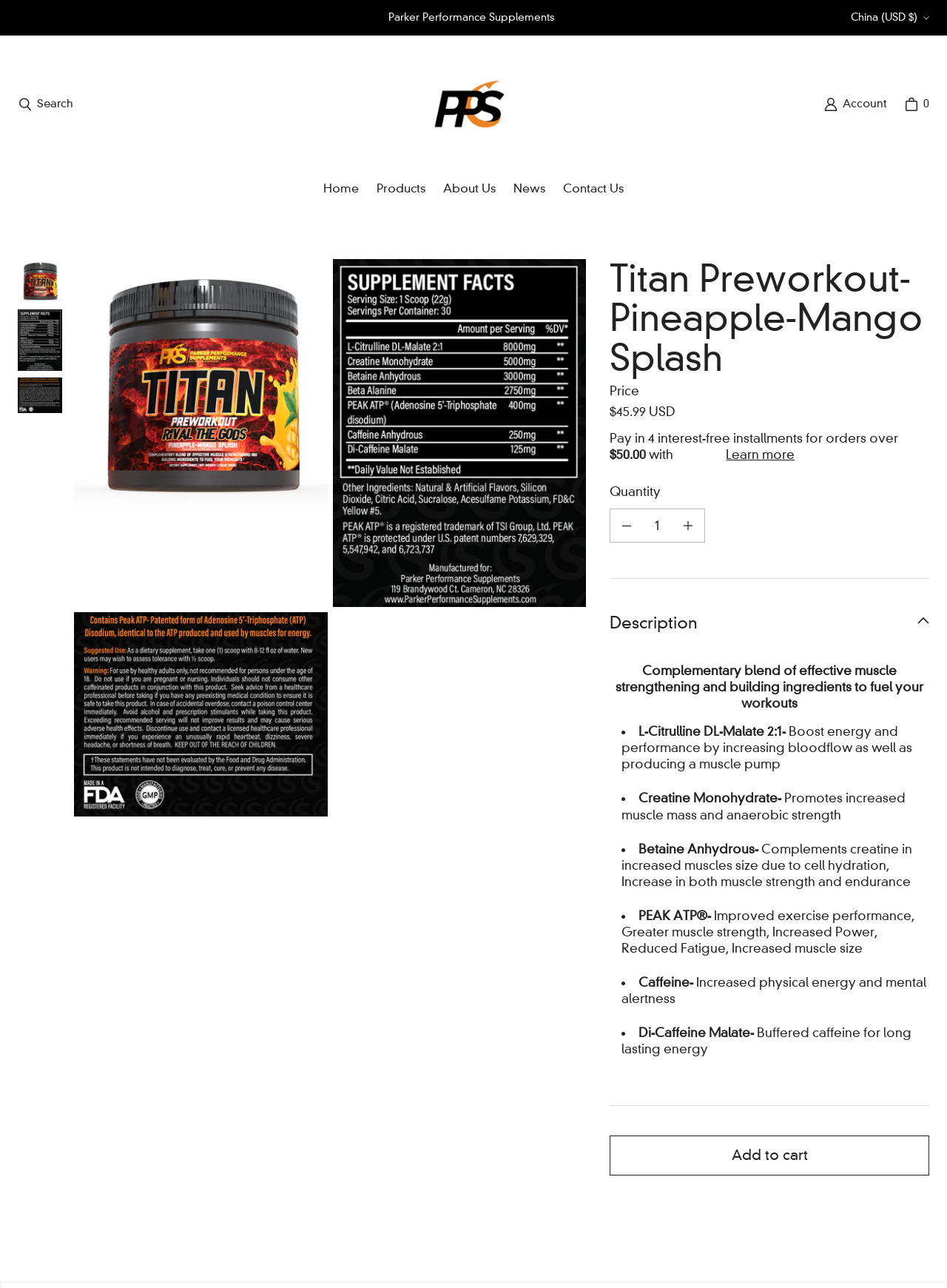Indicate the bounding box coordinates of the element that must be clicked to execute the instruction: "Search for products". The coordinates should be given as four float numbers between 0 and 1, i.e., [left, top, right, bottom].

[0.009, 0.068, 0.087, 0.093]